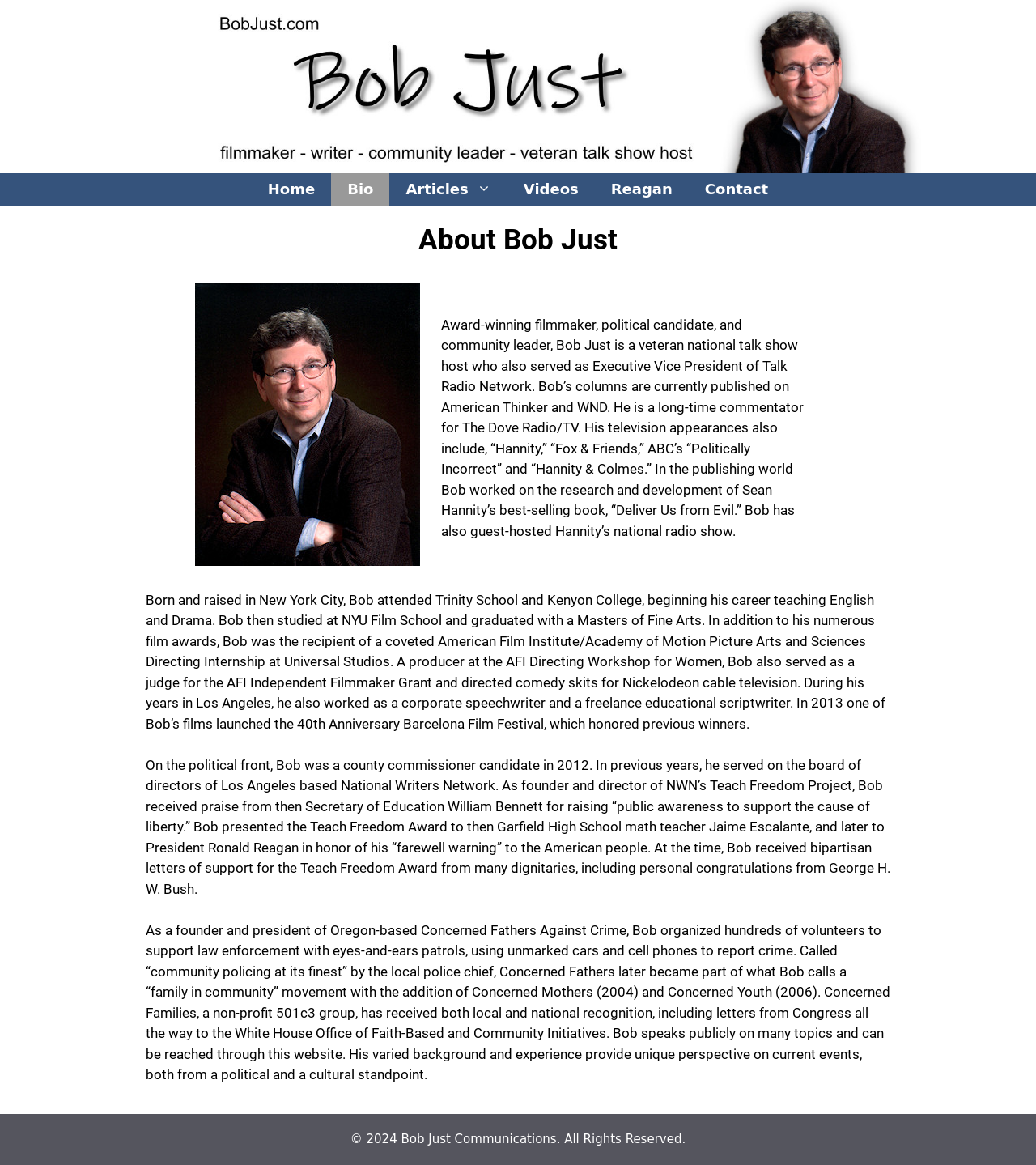Create a detailed description of the webpage's content and layout.

This webpage is about Bob Just, a multi-talented individual who is a writer, community leader, filmmaker, and national talk show host. At the top of the page, there is a banner with a link to the site's homepage, accompanied by an image with the same title as the webpage. Below the banner, there is a navigation menu with six links: Home, Bio, Articles, Videos, Reagan, and Contact.

The main content of the page is an article about Bob Just, which starts with a heading "About Bob Just". The article is divided into four paragraphs, each describing a different aspect of Bob's life and career. The first paragraph describes his work as a filmmaker, political candidate, and community leader, as well as his experience as a national talk show host. The second paragraph talks about his early life, education, and career in film and television. The third paragraph discusses his political endeavors, including his candidacy for county commissioner and his work with the National Writers Network. The fourth paragraph describes his community work, including his founding of Concerned Fathers Against Crime and its subsequent expansion into Concerned Families.

At the bottom of the page, there is a copyright notice stating "© 2024 Bob Just Communications. All Rights Reserved."